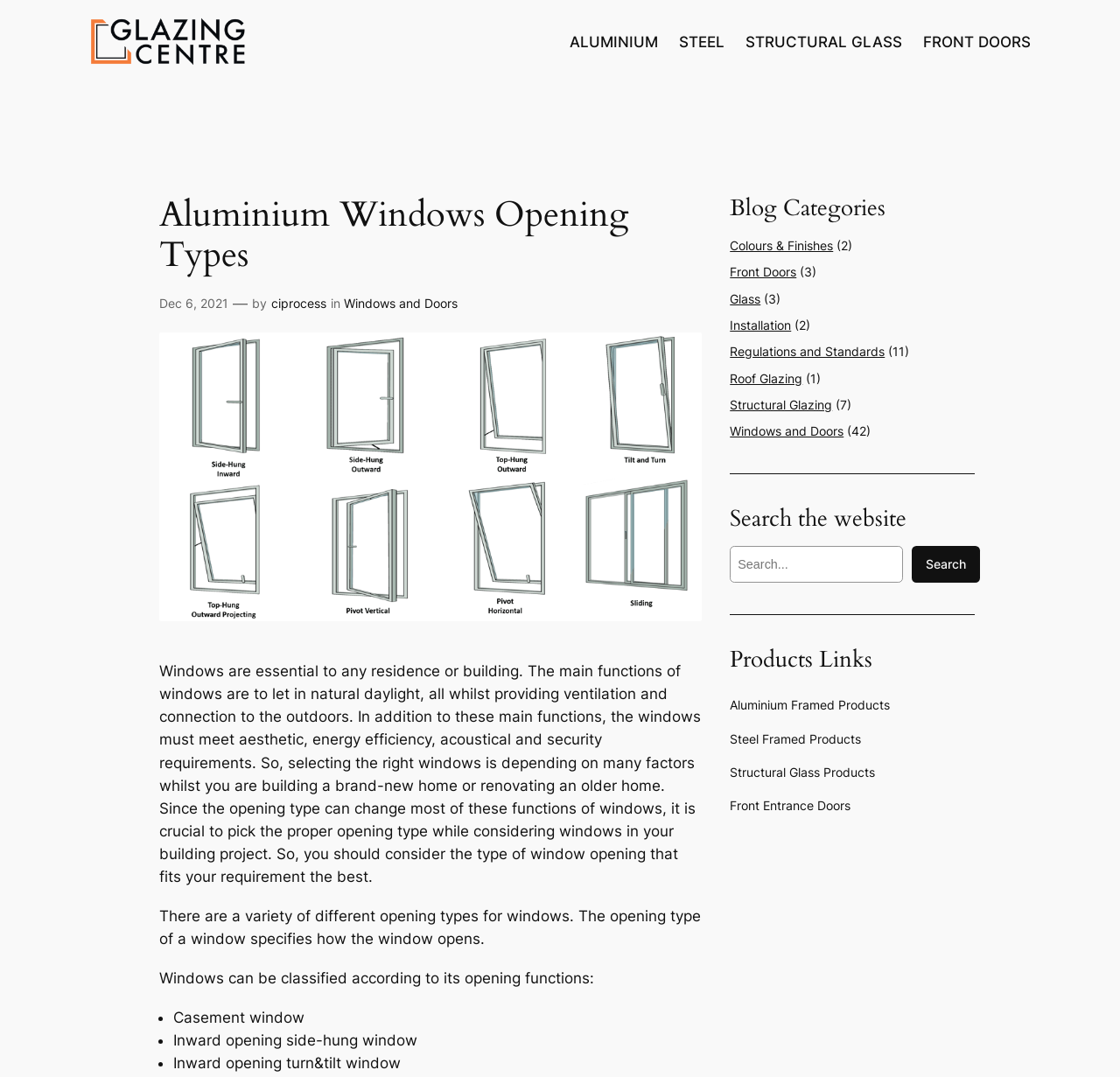Pinpoint the bounding box coordinates of the element that must be clicked to accomplish the following instruction: "Check the categories of blog posts". The coordinates should be in the format of four float numbers between 0 and 1, i.e., [left, top, right, bottom].

[0.652, 0.181, 0.87, 0.206]